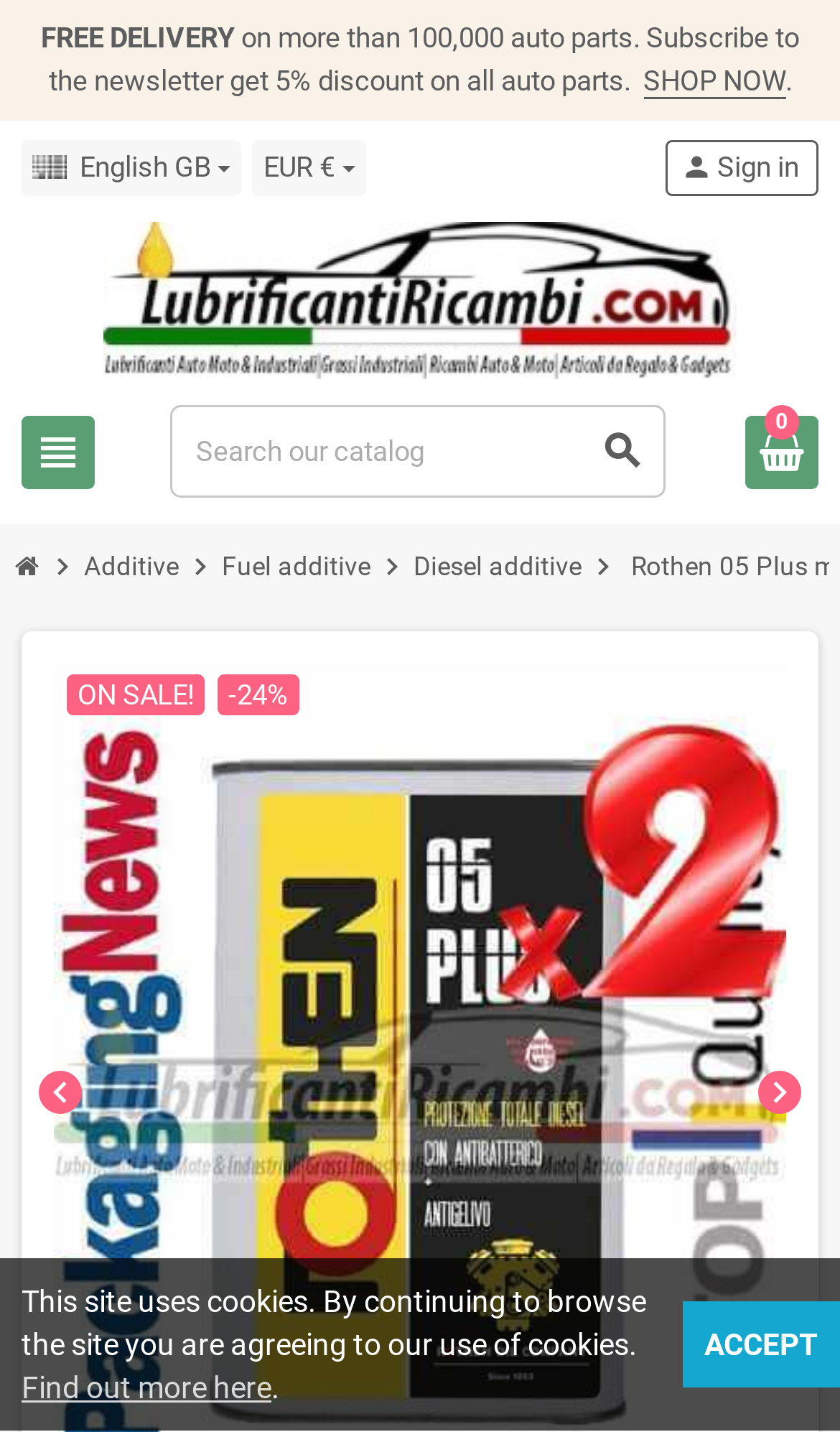Please specify the bounding box coordinates for the clickable region that will help you carry out the instruction: "Shop now".

[0.765, 0.045, 0.935, 0.069]